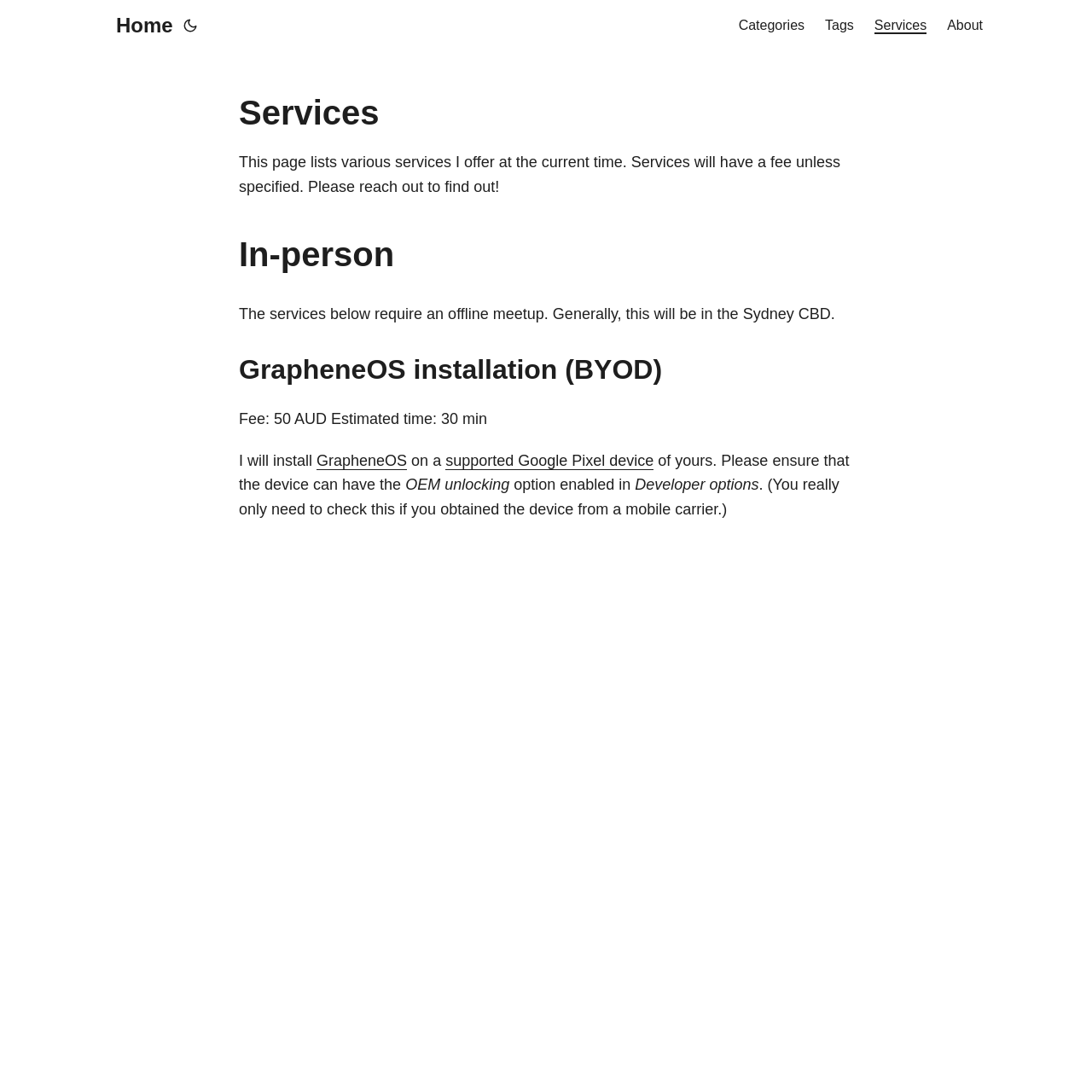What is required for GrapheneOS installation?
Answer the question with detailed information derived from the image.

In the section describing GrapheneOS installation, I found the text 'Please ensure that the device can have the OEM unlocking option enabled in Developer options.' This indicates that OEM unlocking is a requirement for GrapheneOS installation.